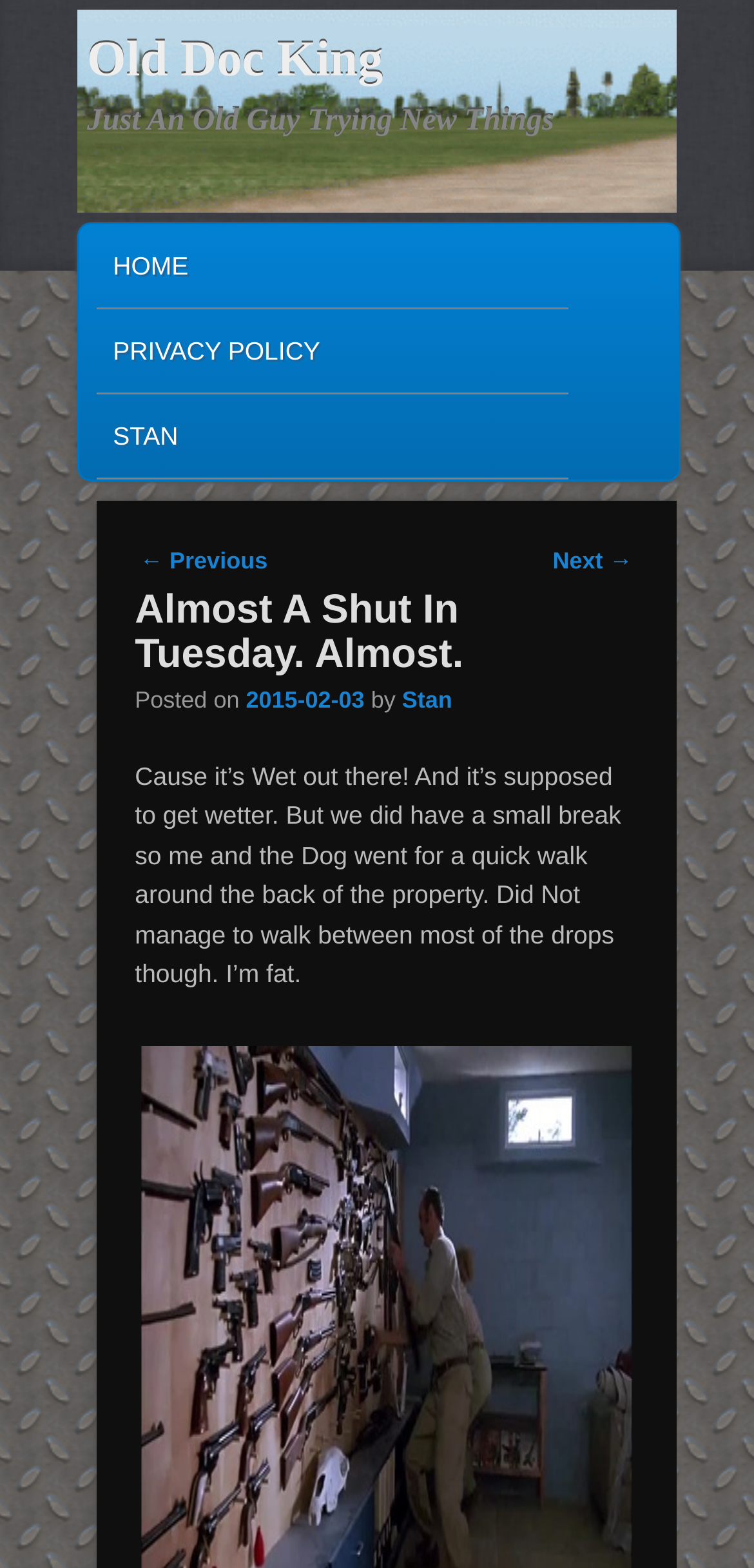Determine the bounding box coordinates of the region to click in order to accomplish the following instruction: "view previous post". Provide the coordinates as four float numbers between 0 and 1, specifically [left, top, right, bottom].

[0.186, 0.349, 0.355, 0.366]